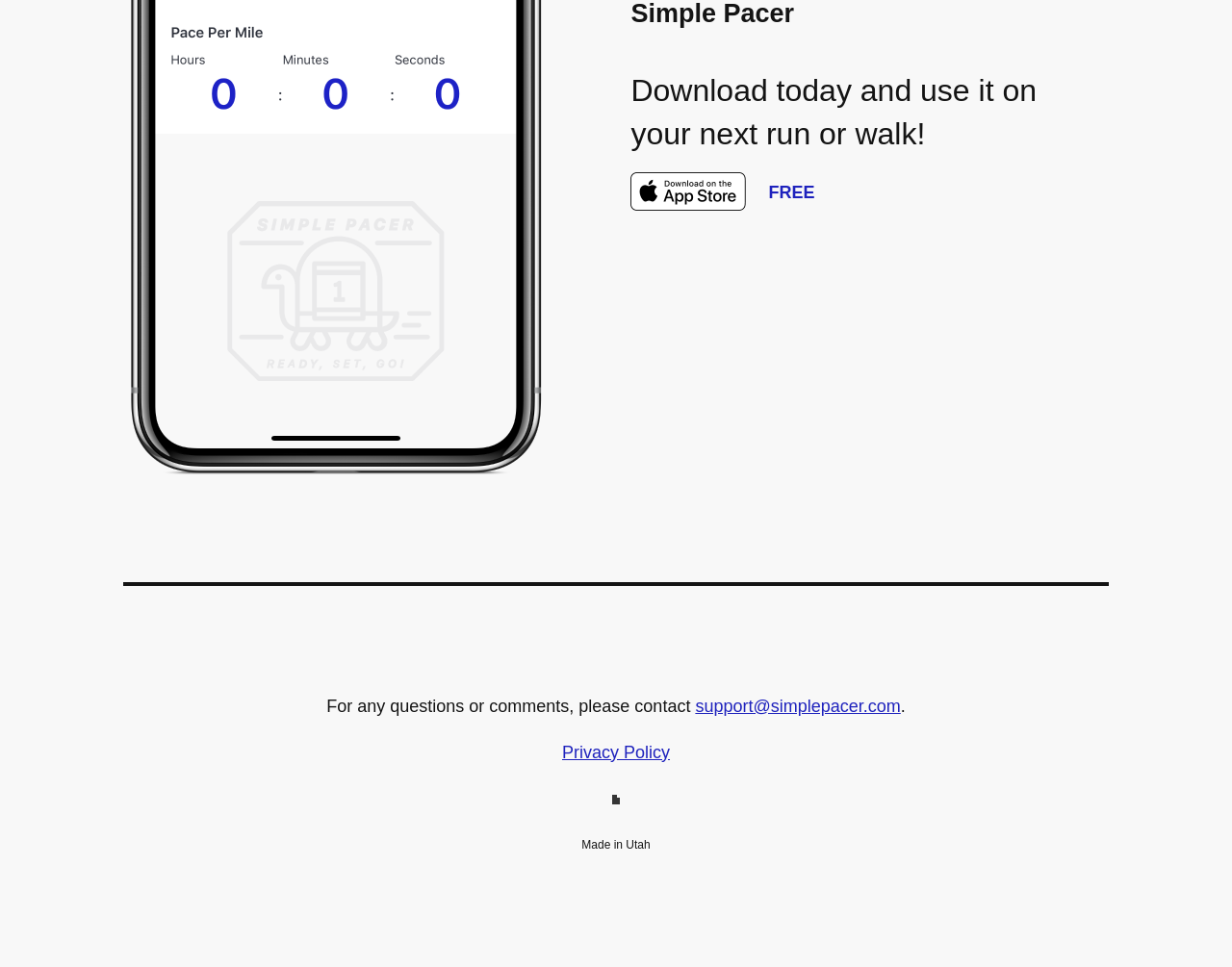What is the purpose of the 'FREE' link?
Please provide a comprehensive answer to the question based on the webpage screenshot.

The 'FREE' link is located near the 'Download on the App Store' link, suggesting that it is indicating that the app is free to download.